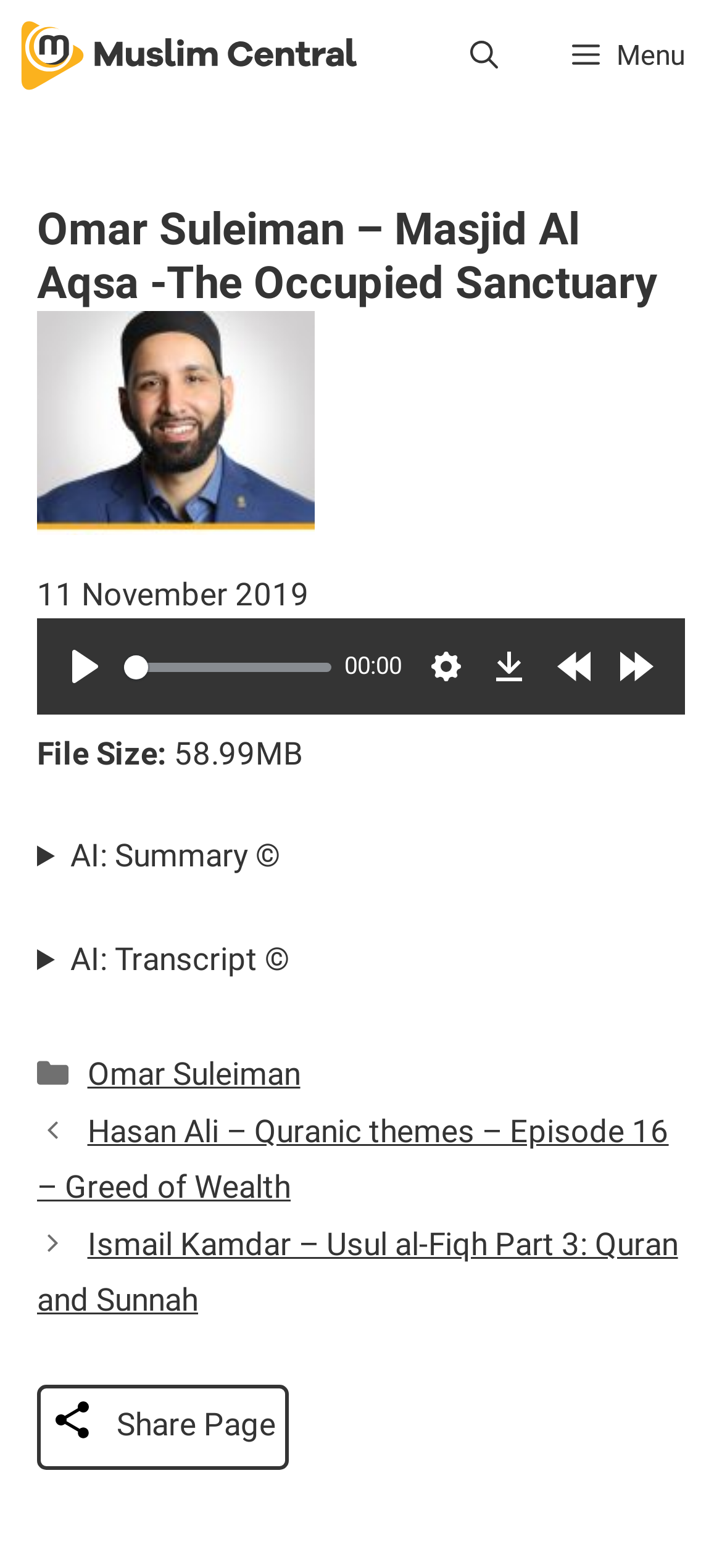What is the purpose of the 'Settings' button?
Give a detailed and exhaustive answer to the question.

The 'Settings' button is likely used to configure audio settings, as it has a popup menu 'plyr-settings-30' and is located near the play button and slider, suggesting that it is related to audio playback settings.